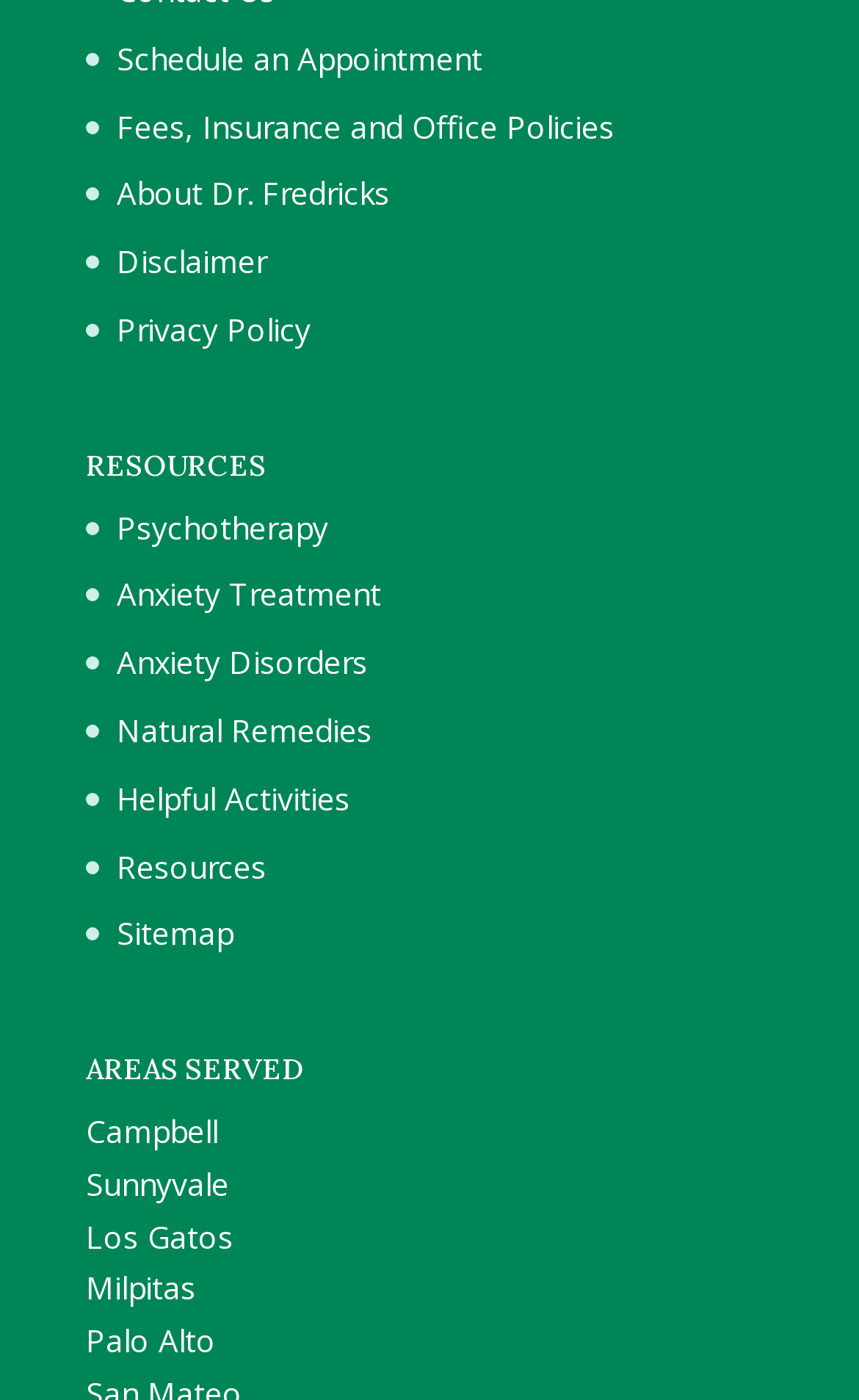Identify the bounding box coordinates for the region to click in order to carry out this instruction: "Schedule an appointment". Provide the coordinates using four float numbers between 0 and 1, formatted as [left, top, right, bottom].

[0.136, 0.026, 0.562, 0.056]